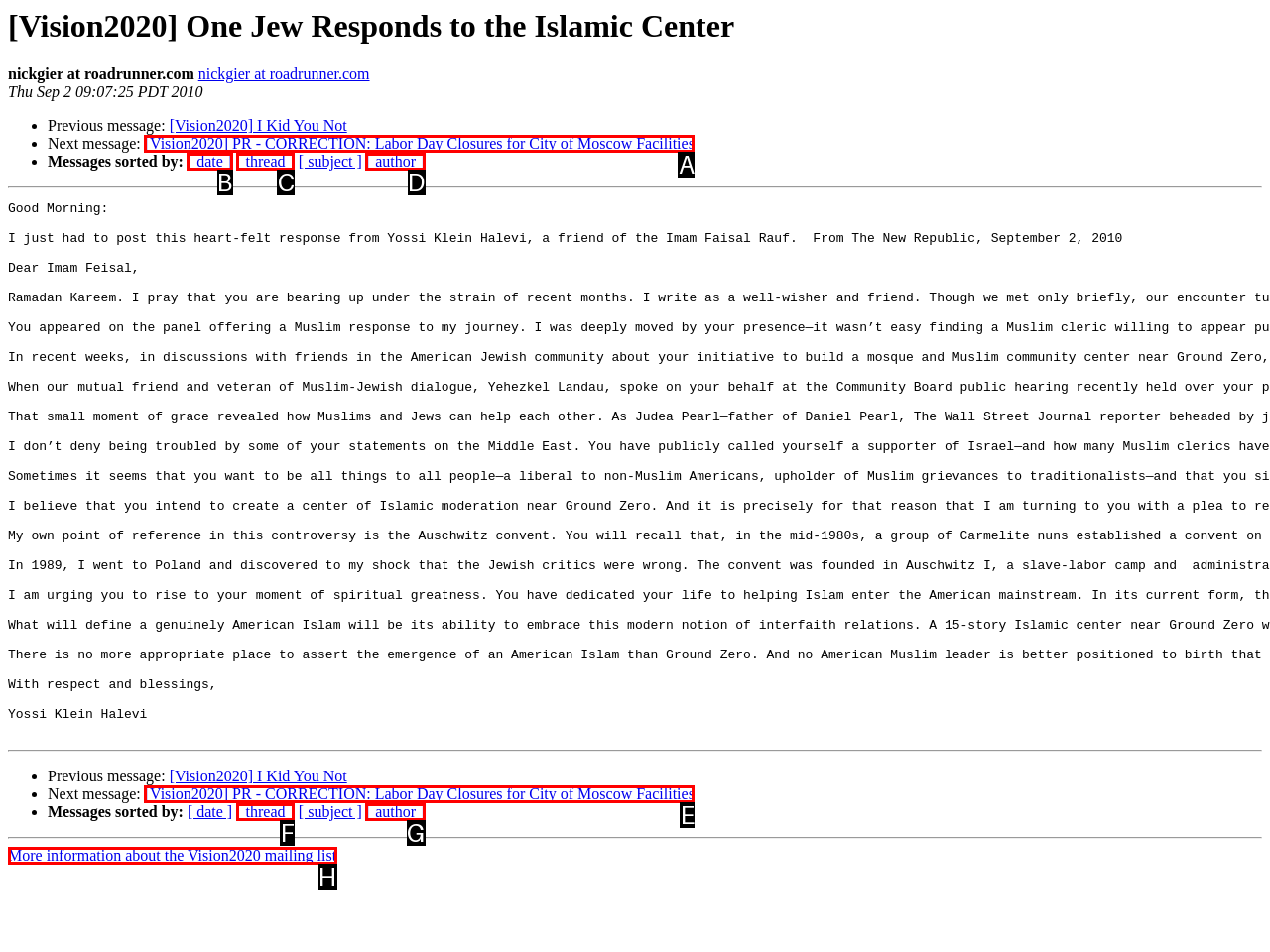Pick the option that best fits the description: [ thread ]. Reply with the letter of the matching option directly.

C